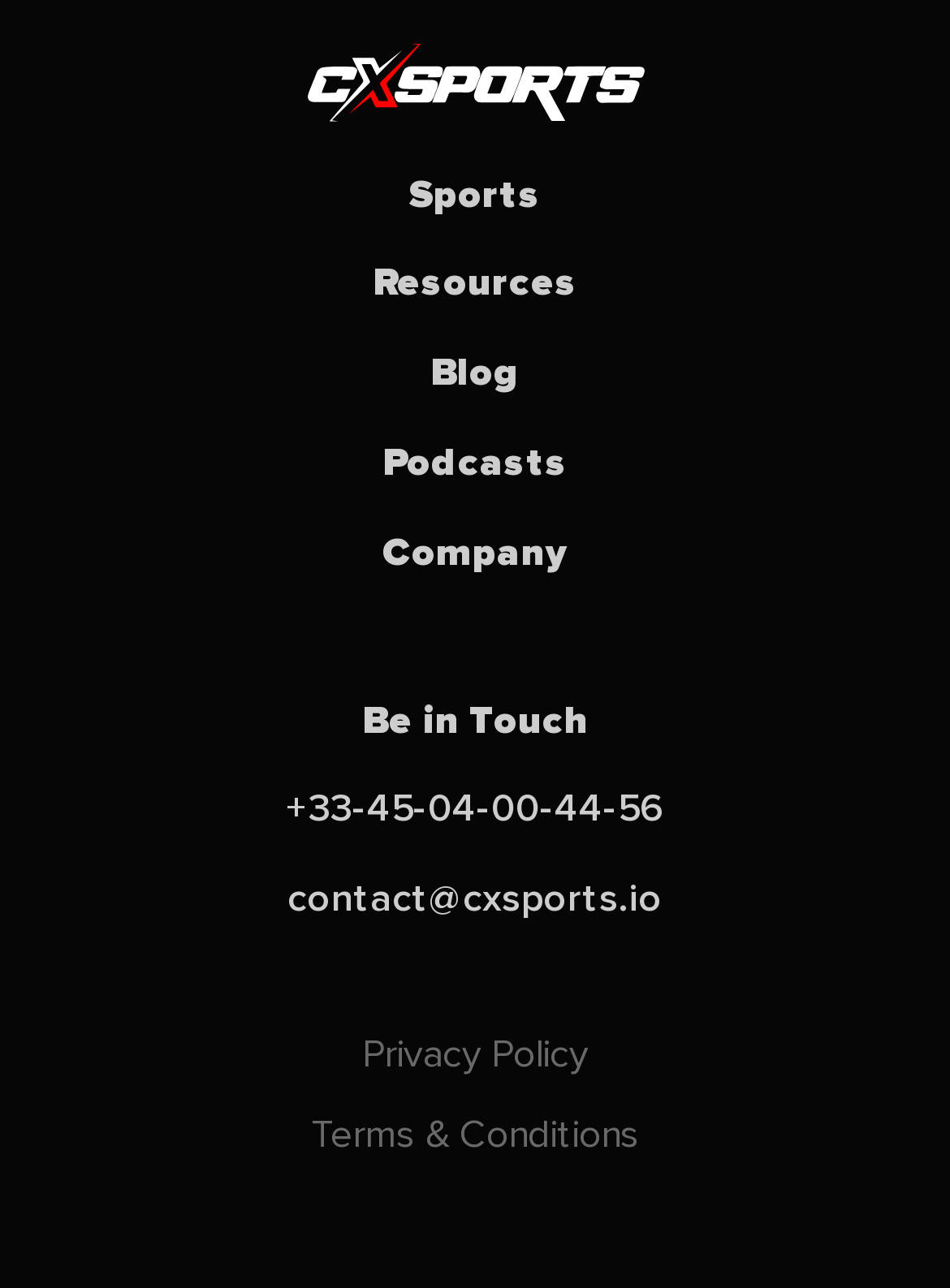Determine the bounding box coordinates of the clickable element necessary to fulfill the instruction: "Contact via phone". Provide the coordinates as four float numbers within the 0 to 1 range, i.e., [left, top, right, bottom].

[0.301, 0.602, 0.699, 0.656]